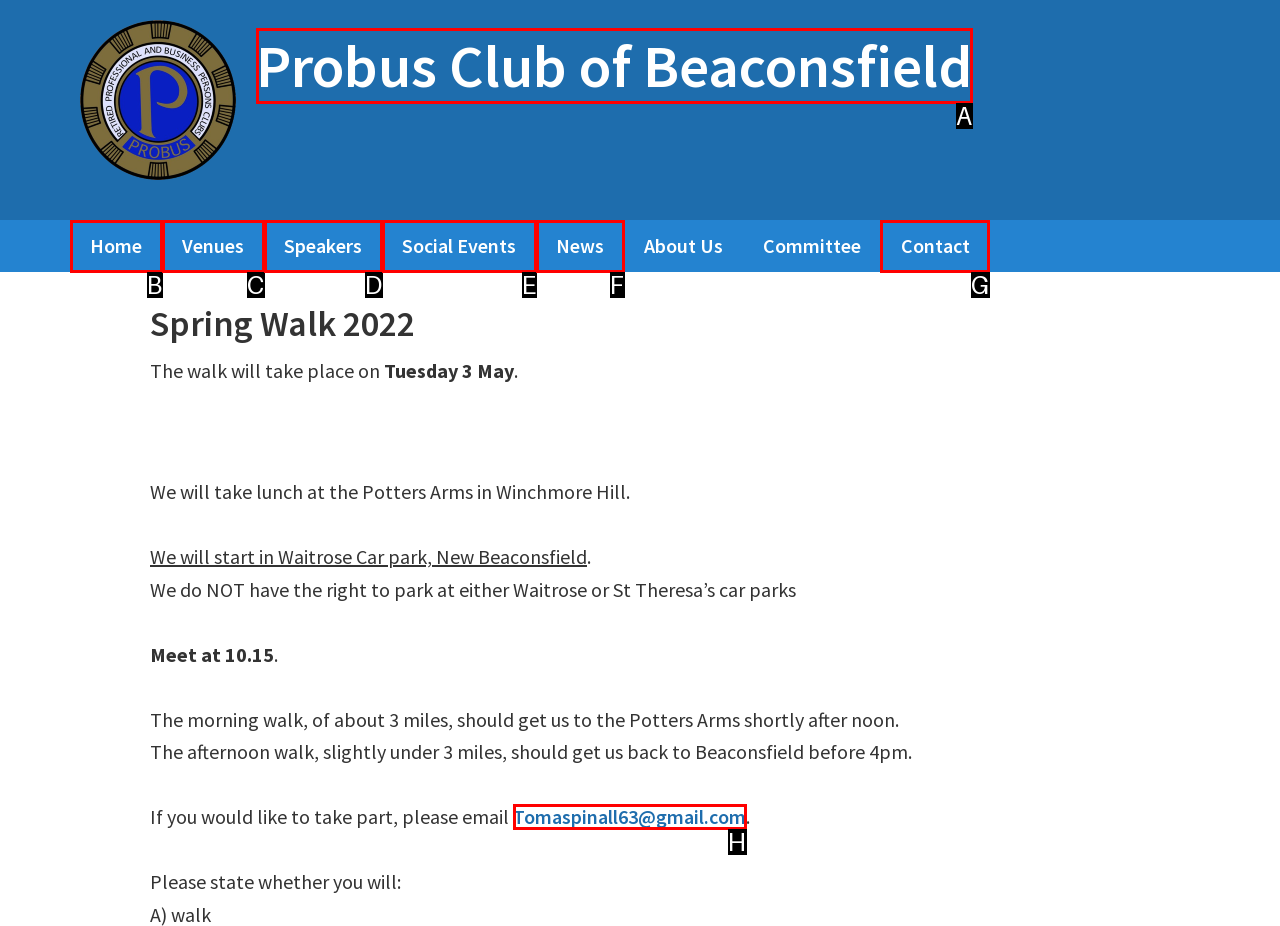Select the HTML element to finish the task: Click the 'Ellinor' link Reply with the letter of the correct option.

None